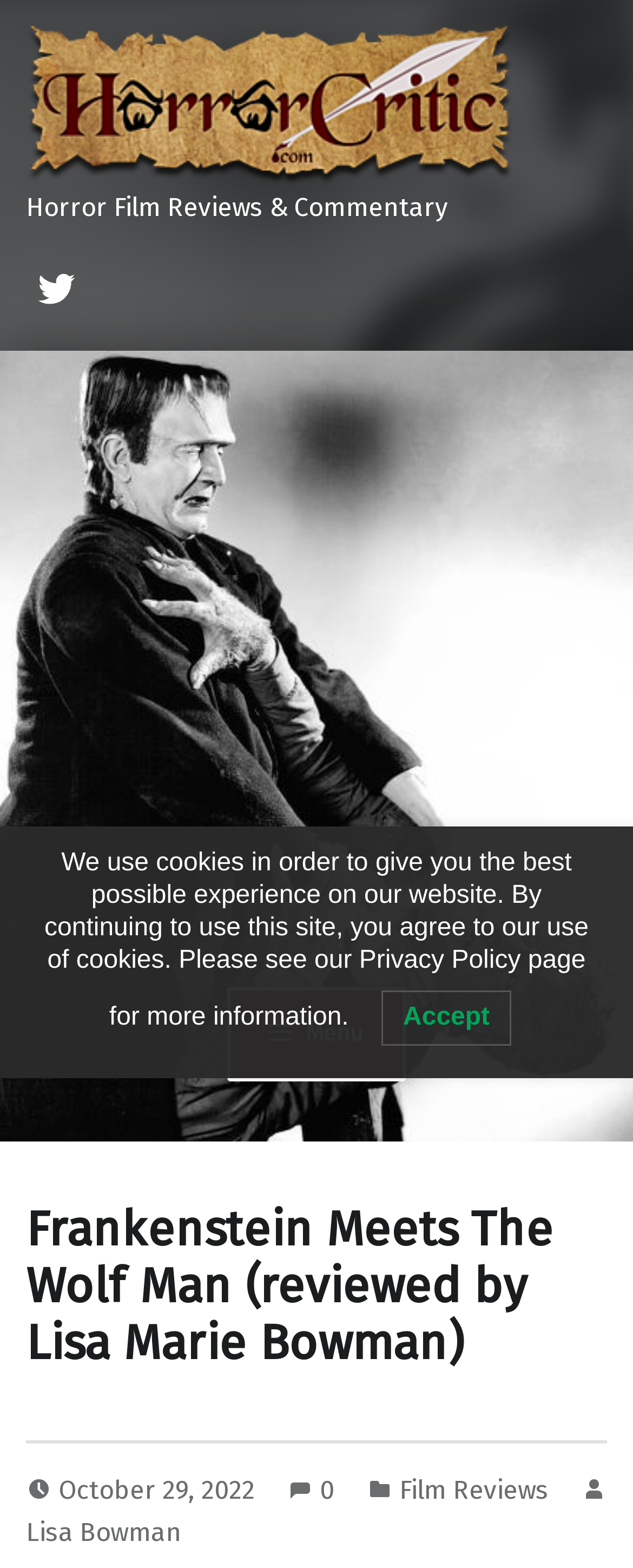Please specify the bounding box coordinates in the format (top-left x, top-left y, bottom-right x, bottom-right y), with all values as floating point numbers between 0 and 1. Identify the bounding box of the UI element described by: Menu

[0.359, 0.63, 0.641, 0.69]